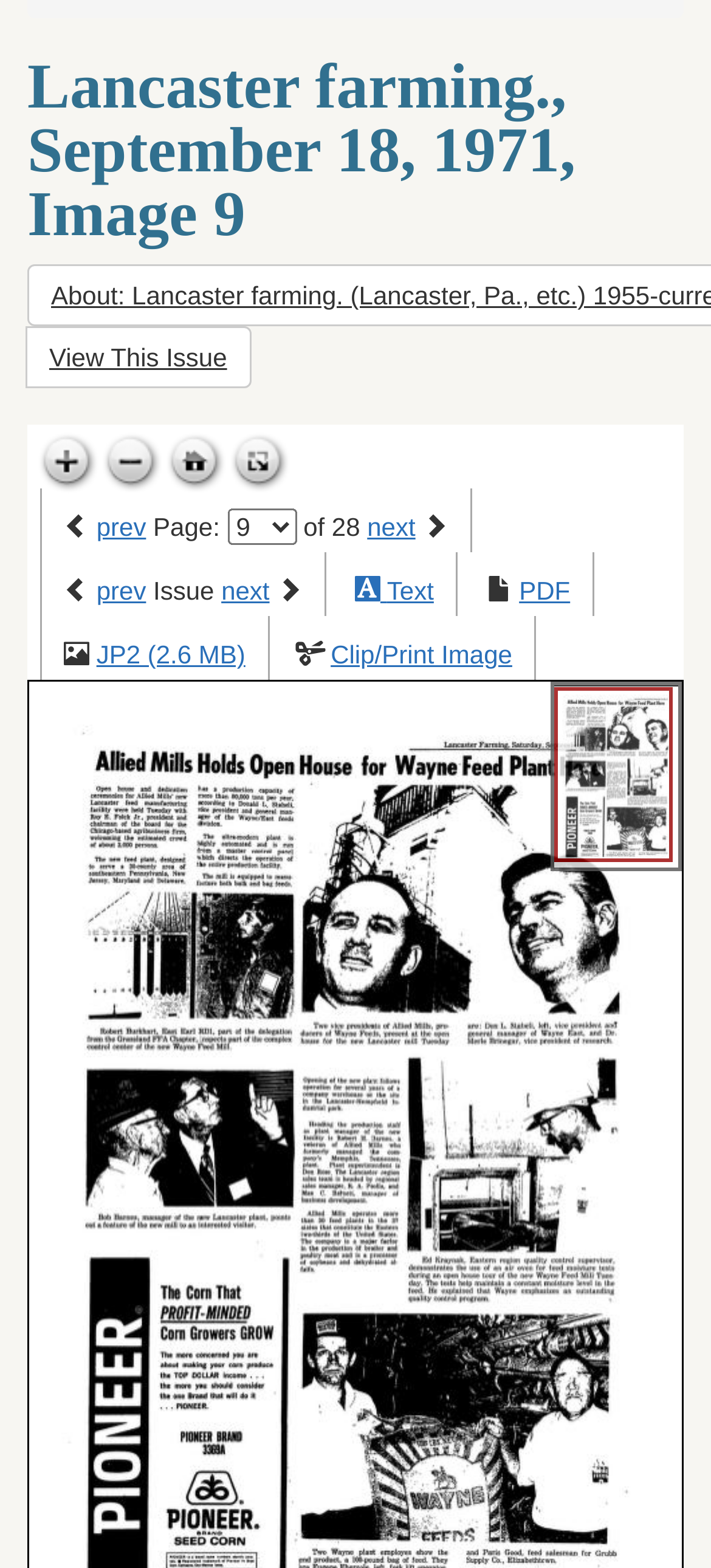Please determine the bounding box of the UI element that matches this description: JP2 (2.6 MB). The coordinates should be given as (top-left x, top-left y, bottom-right x, bottom-right y), with all values between 0 and 1.

[0.136, 0.408, 0.345, 0.427]